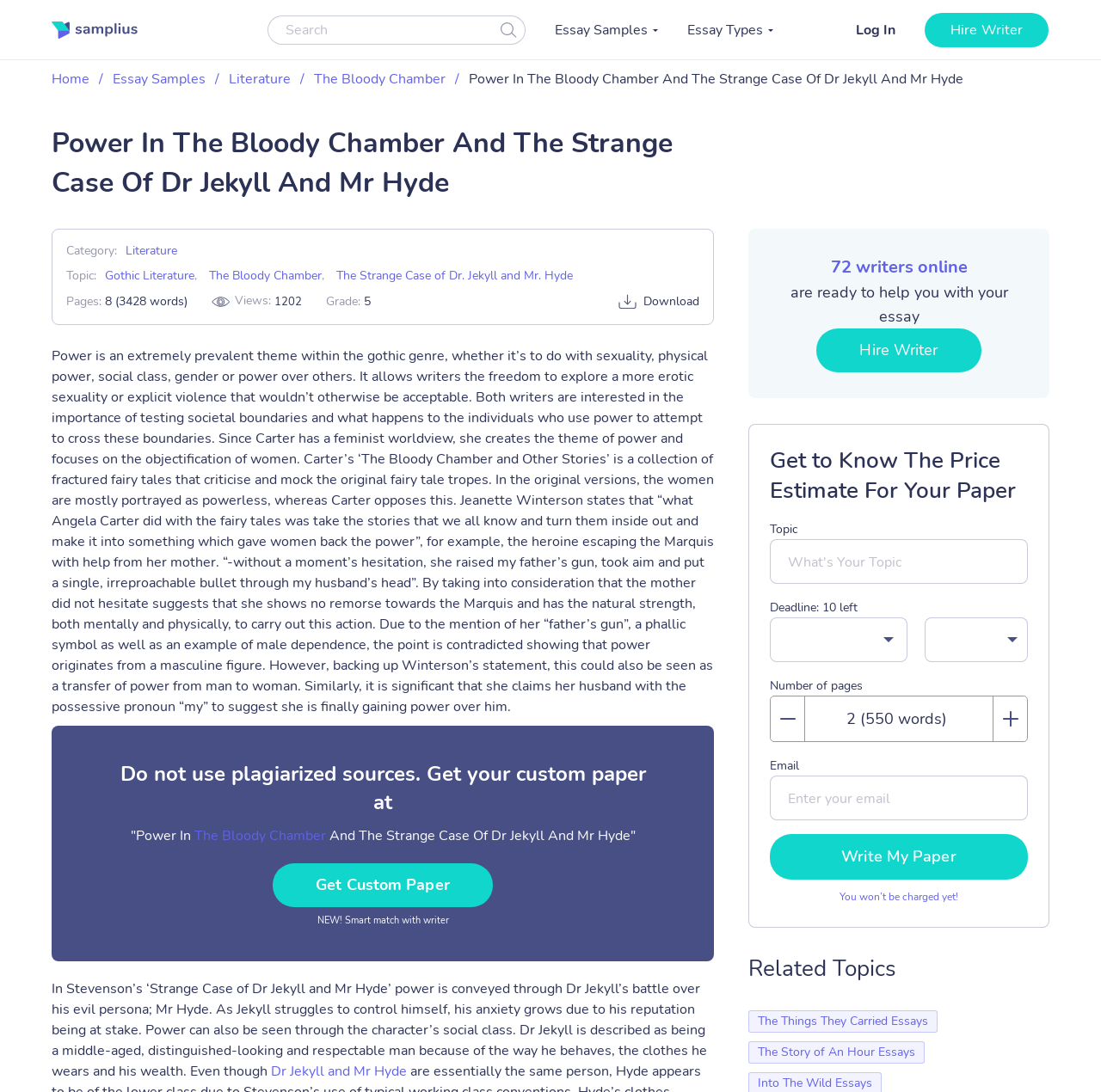Please identify the bounding box coordinates of the element I should click to complete this instruction: 'Log in to the website'. The coordinates should be given as four float numbers between 0 and 1, like this: [left, top, right, bottom].

[0.777, 0.019, 0.813, 0.036]